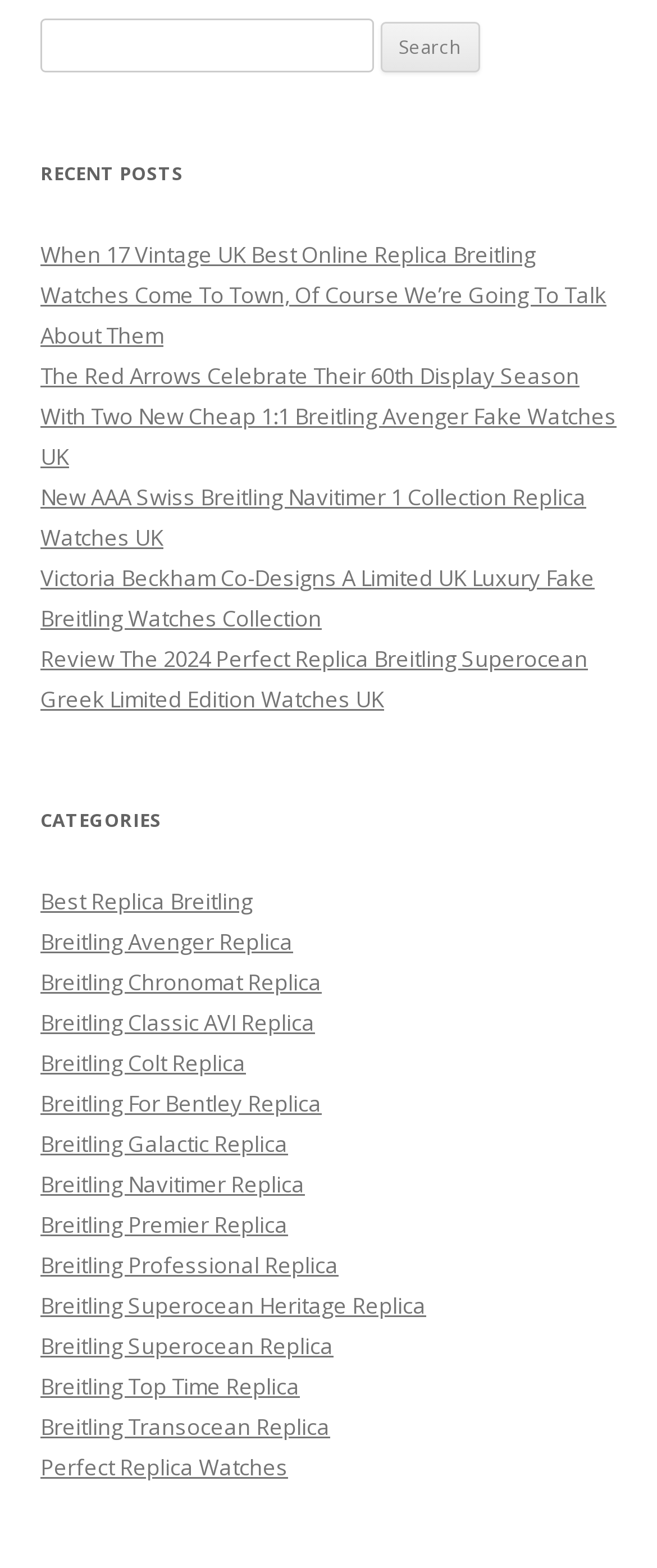Select the bounding box coordinates of the element I need to click to carry out the following instruction: "View recent post about Breitling Avenger watches".

[0.062, 0.23, 0.938, 0.301]